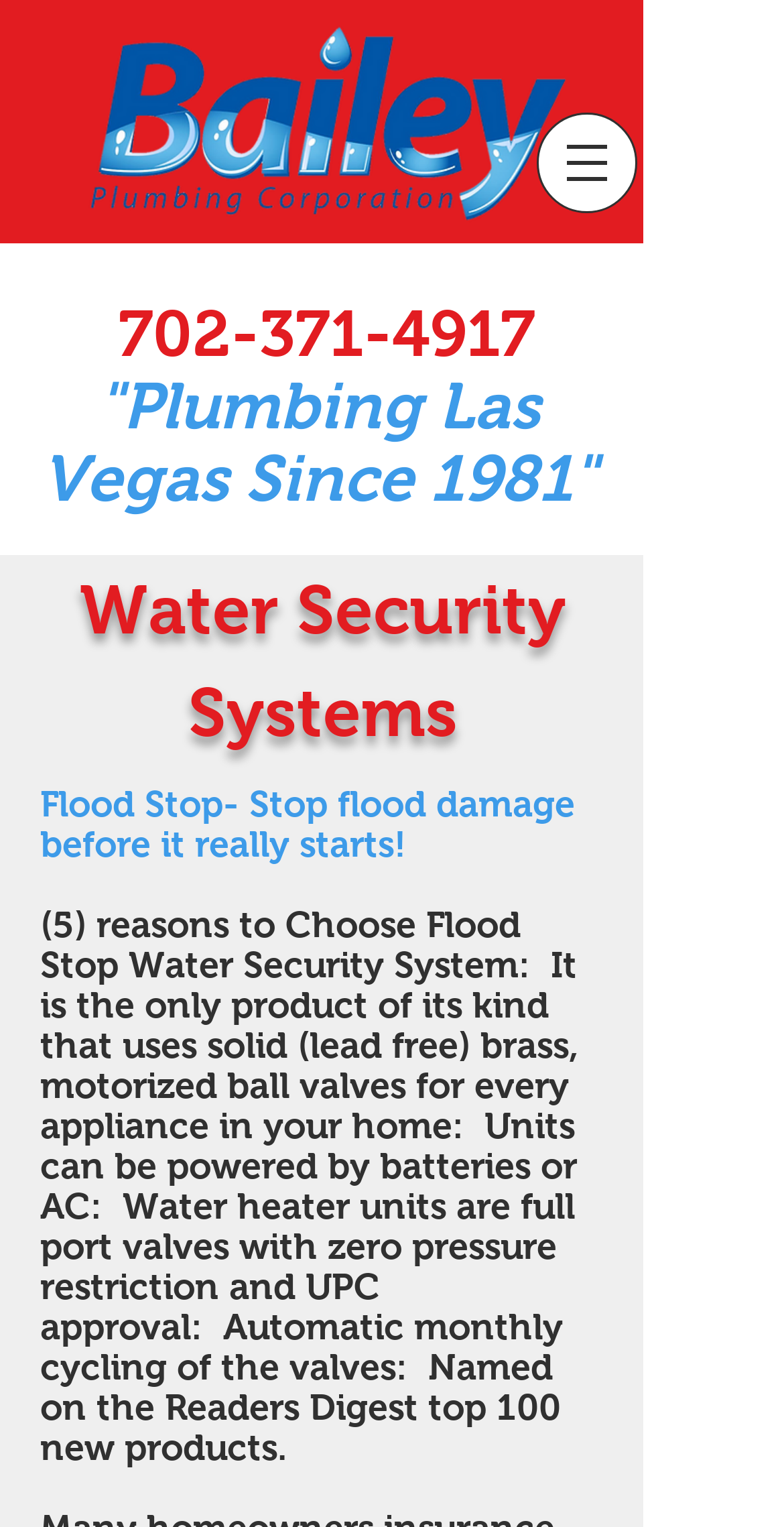Given the element description, predict the bounding box coordinates in the format (top-left x, top-left y, bottom-right x, bottom-right y). Make sure all values are between 0 and 1. Here is the element description: 702-371-4917

[0.151, 0.195, 0.682, 0.242]